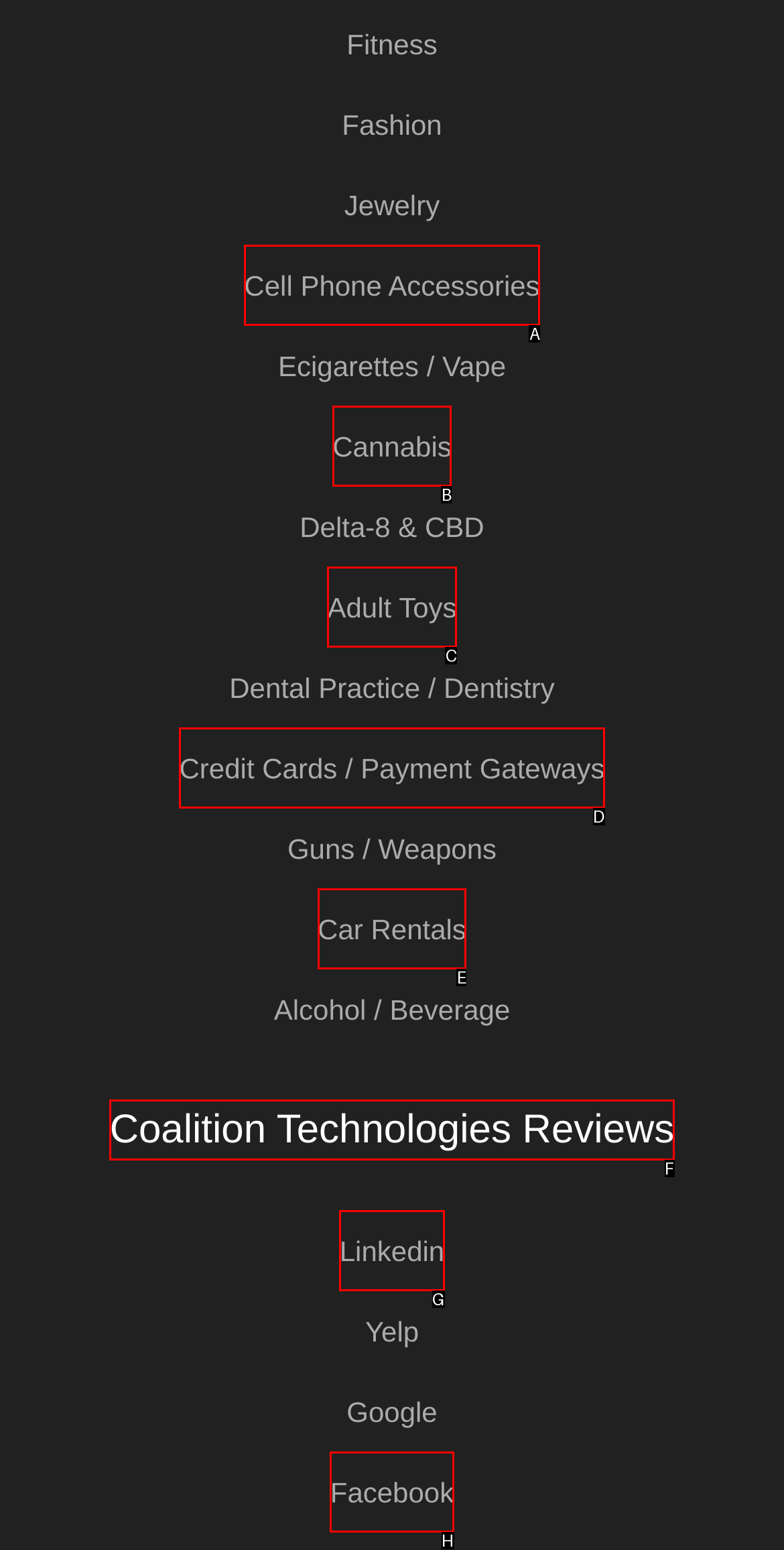Which option is described as follows: Adult Toys
Answer with the letter of the matching option directly.

C